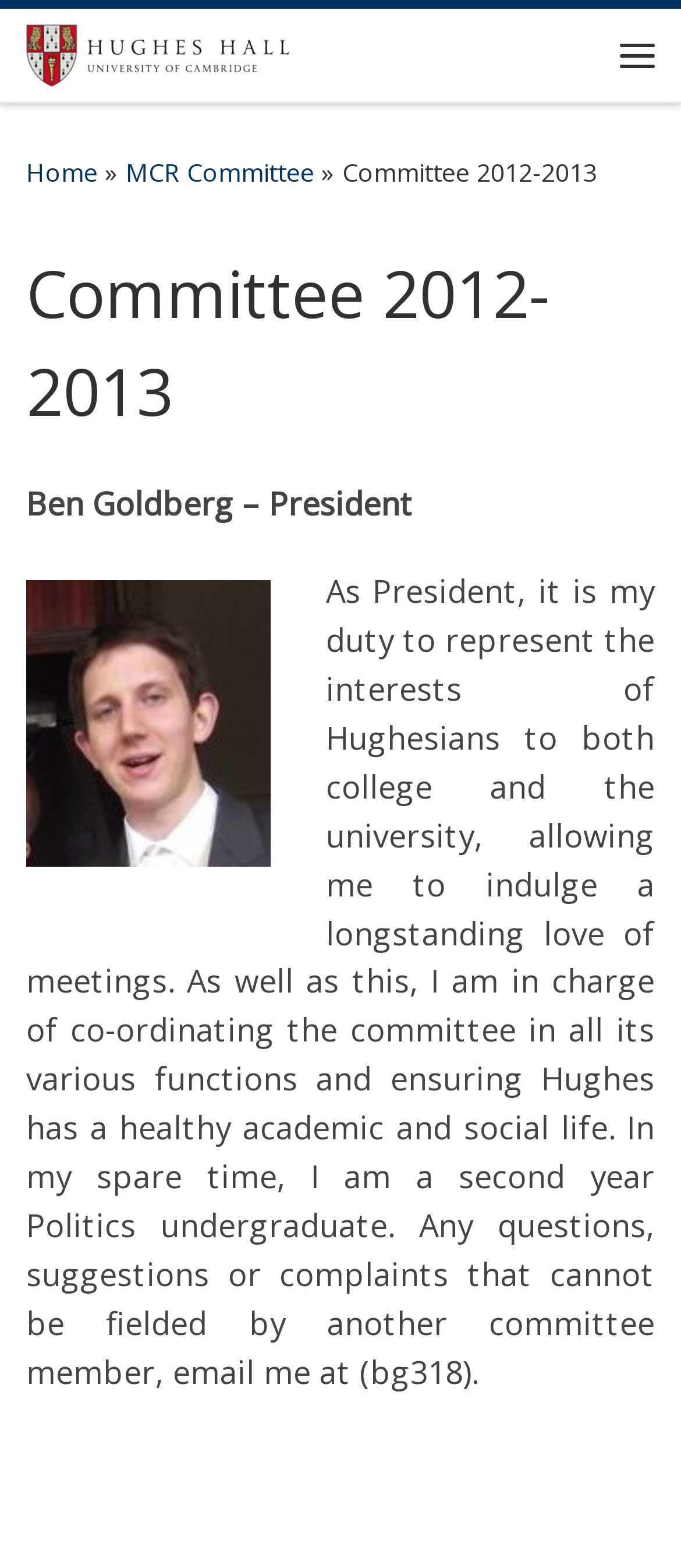What is the study major of the President of Hughes Hall MCR?
Based on the image, give a one-word or short phrase answer.

Politics